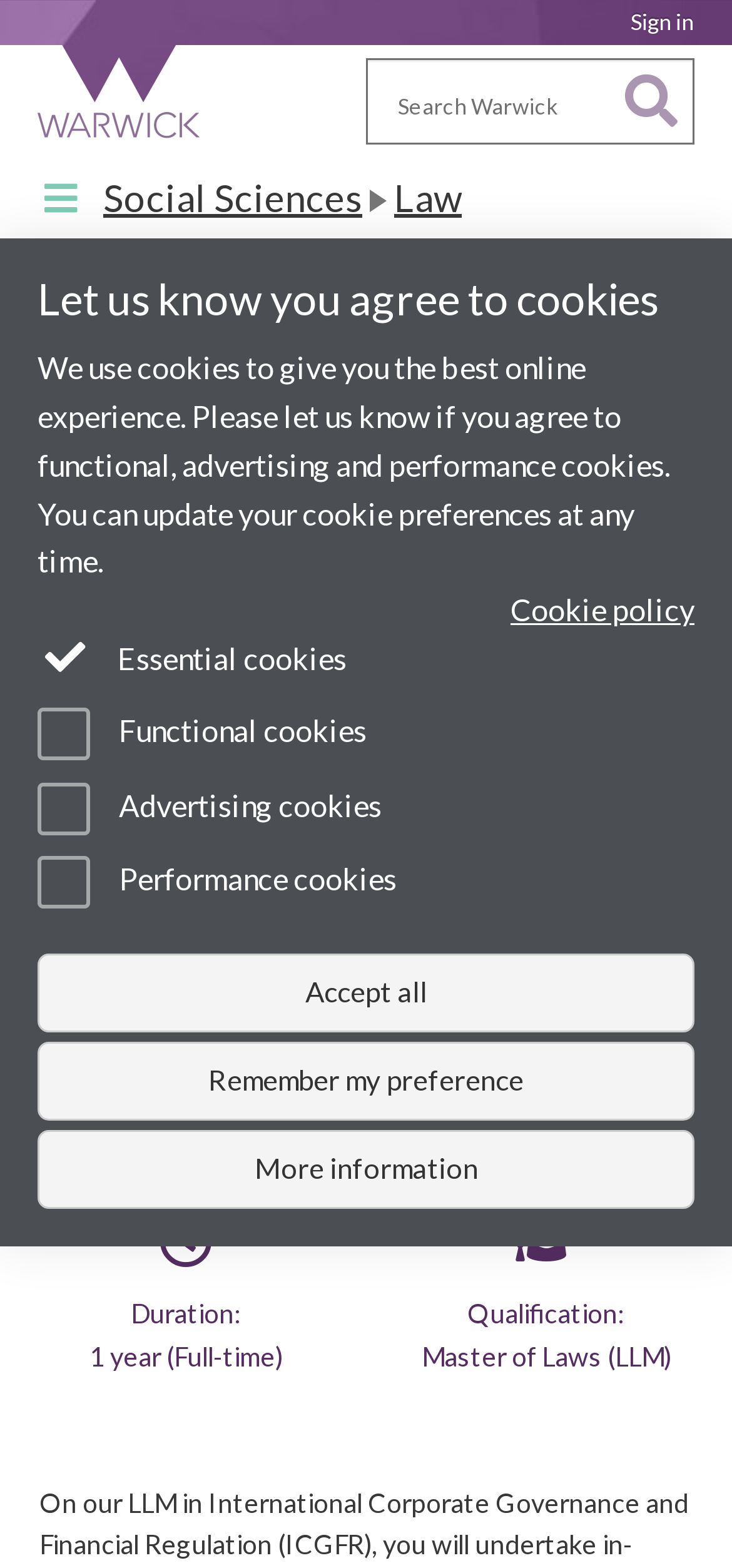Find the bounding box coordinates for the HTML element specified by: "Search".

[0.854, 0.048, 0.926, 0.084]